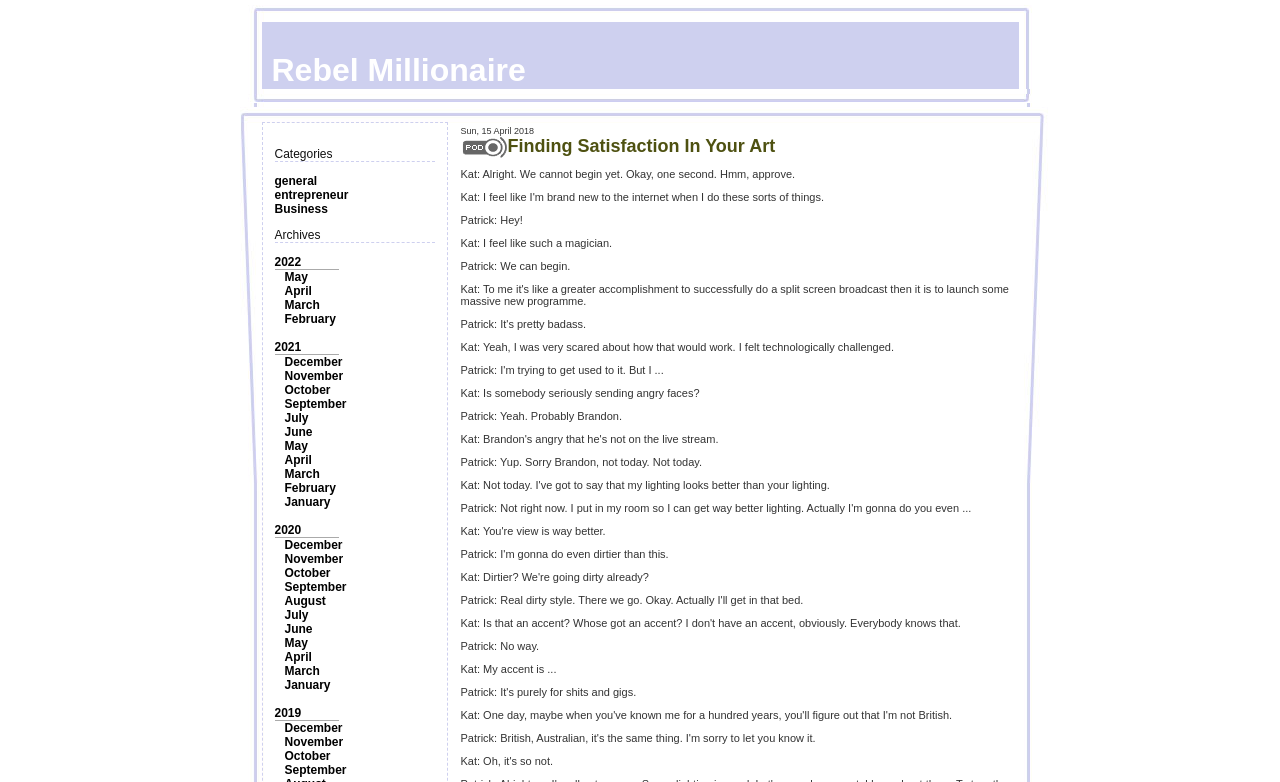Find and specify the bounding box coordinates that correspond to the clickable region for the instruction: "View archives for 2022".

[0.214, 0.326, 0.235, 0.344]